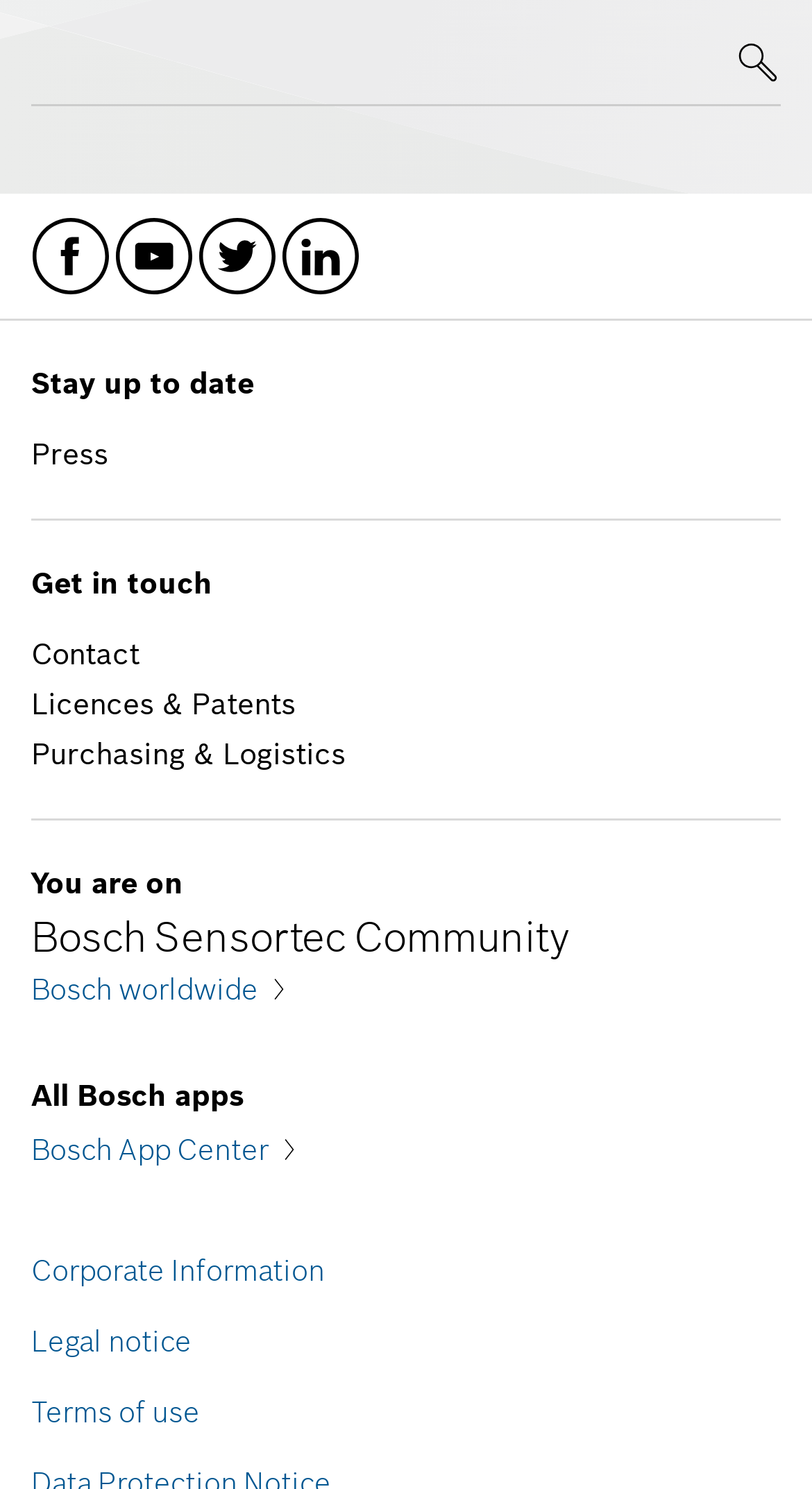Determine the bounding box coordinates of the section to be clicked to follow the instruction: "Get in touch". The coordinates should be given as four float numbers between 0 and 1, formatted as [left, top, right, bottom].

[0.038, 0.426, 0.172, 0.451]